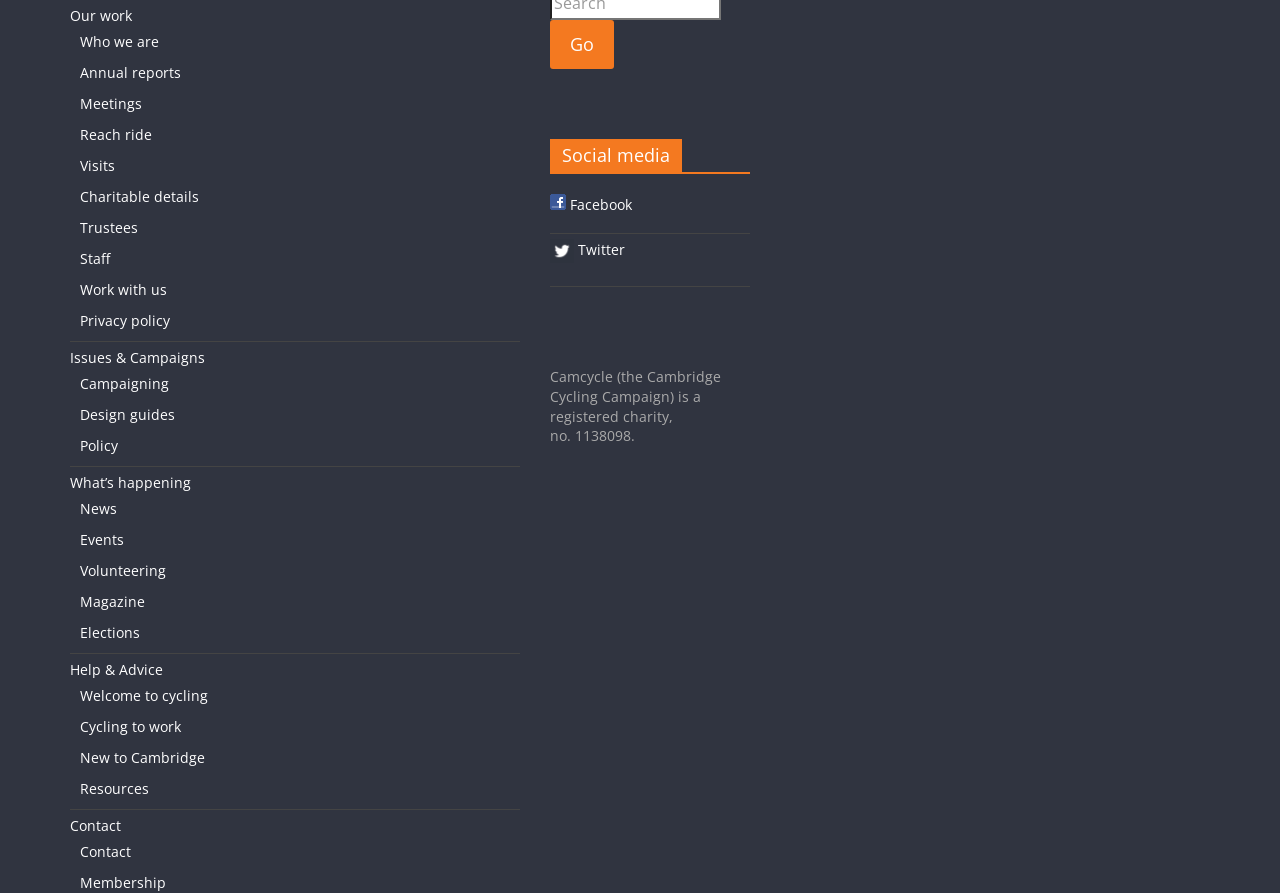Please respond in a single word or phrase: 
What is the name of the charity?

Camcycle